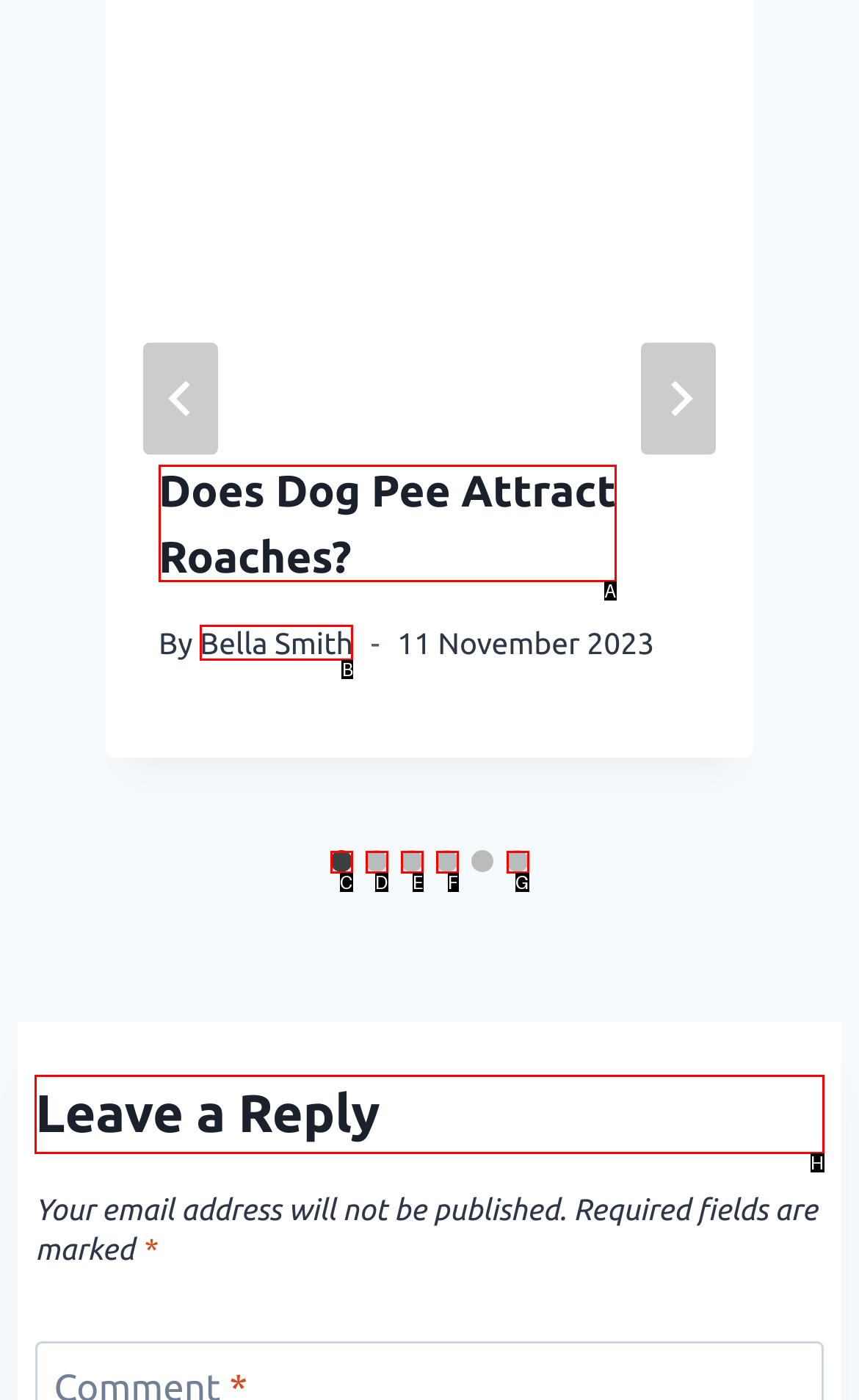From the given options, choose the one to complete the task: Leave a reply
Indicate the letter of the correct option.

H